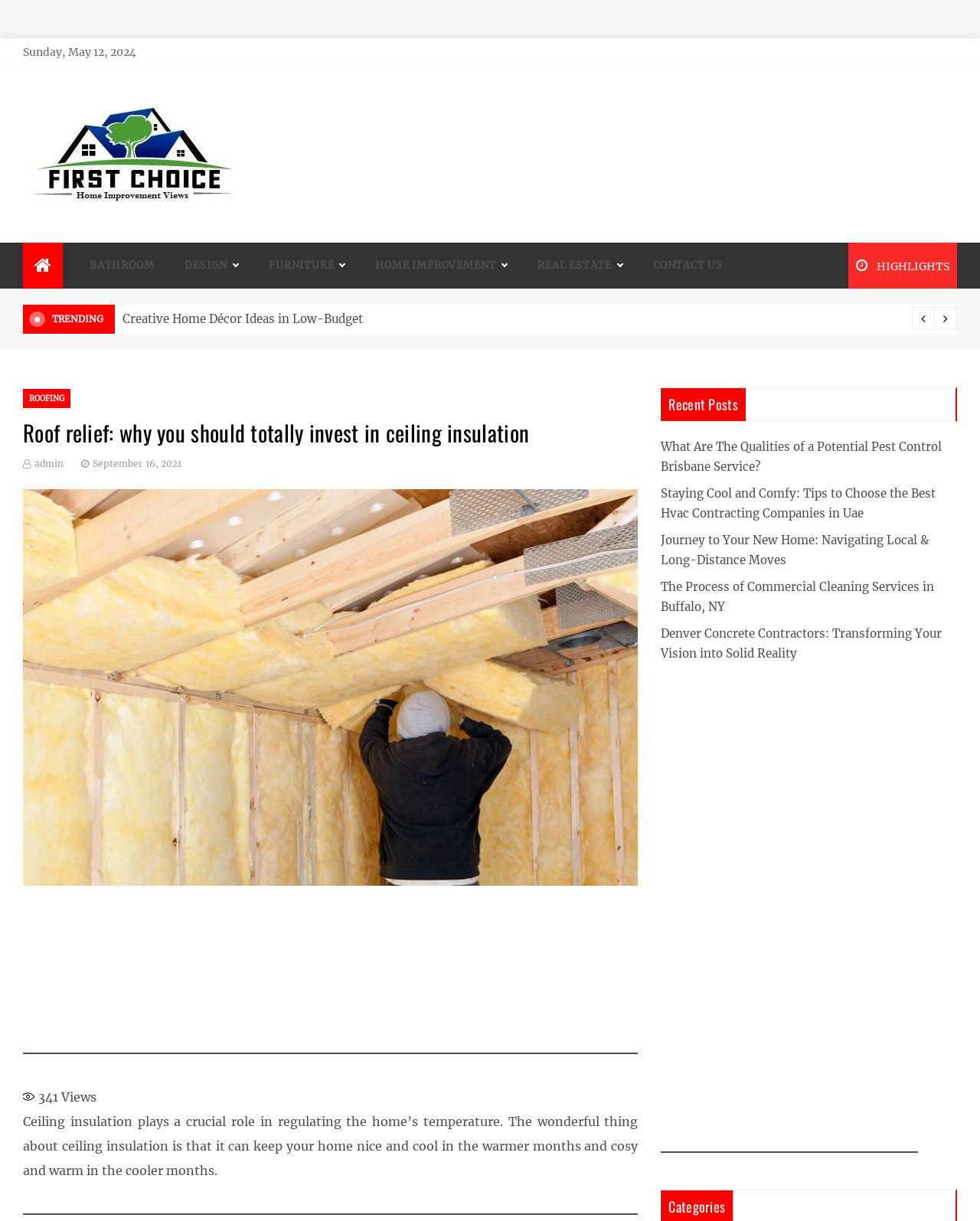Could you highlight the region that needs to be clicked to execute the instruction: "Click on the 'HOME IMPROVEMENT' link"?

[0.368, 0.199, 0.533, 0.236]